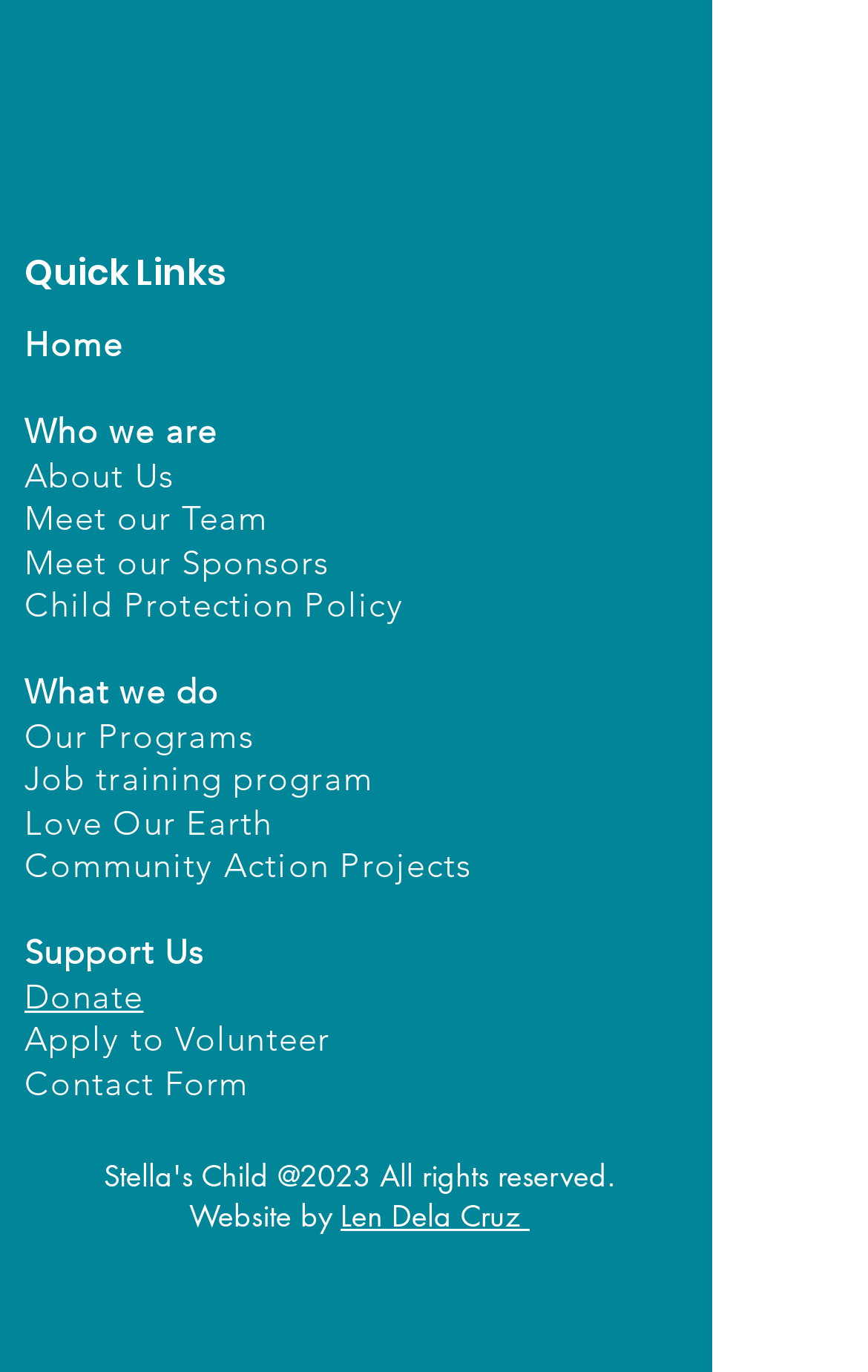What are the types of programs offered by the organization?
Give a one-word or short phrase answer based on the image.

Job training, environmental, community